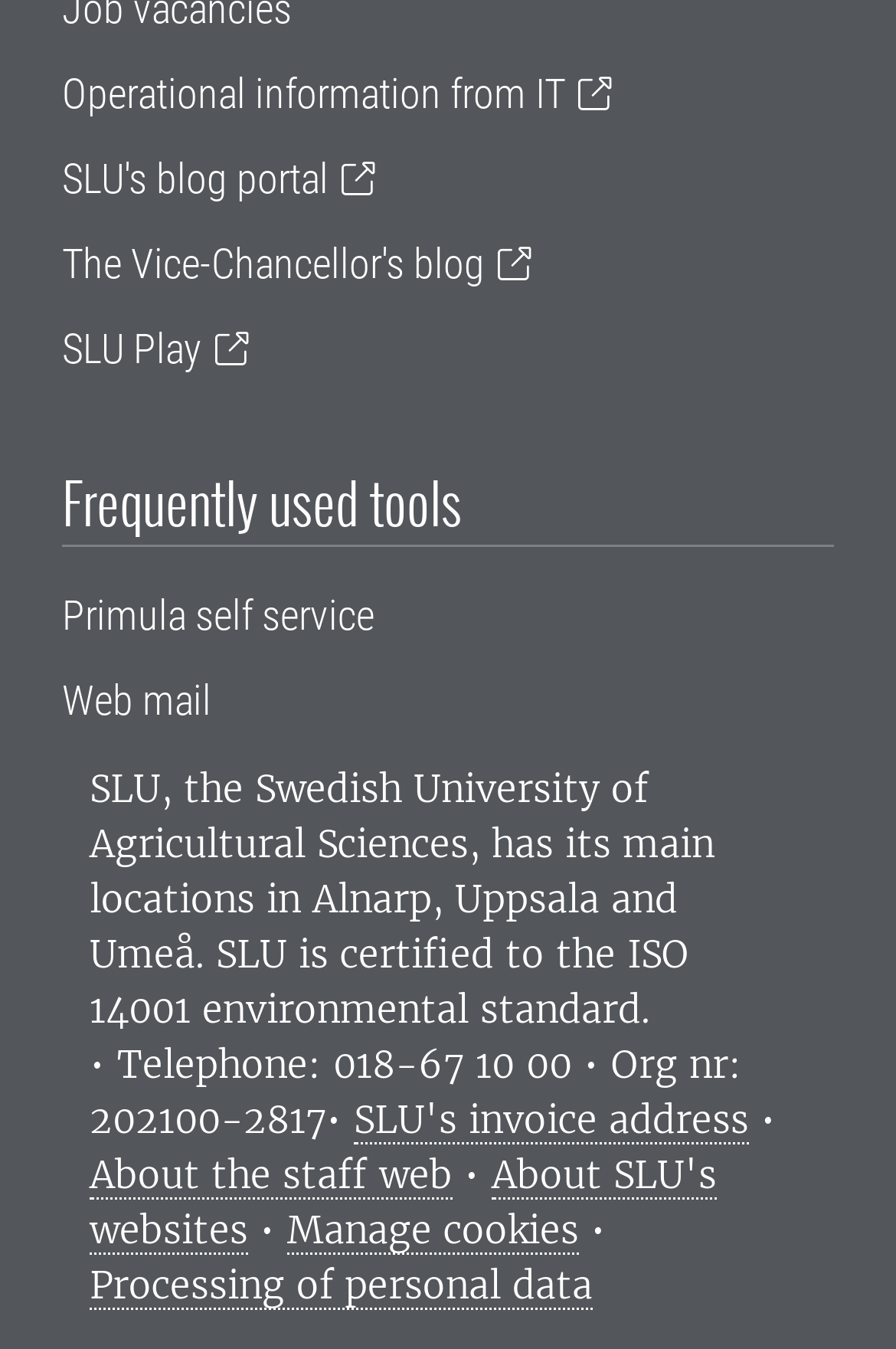Please predict the bounding box coordinates of the element's region where a click is necessary to complete the following instruction: "Check the Vice-Chancellor's blog". The coordinates should be represented by four float numbers between 0 and 1, i.e., [left, top, right, bottom].

[0.069, 0.177, 0.592, 0.213]